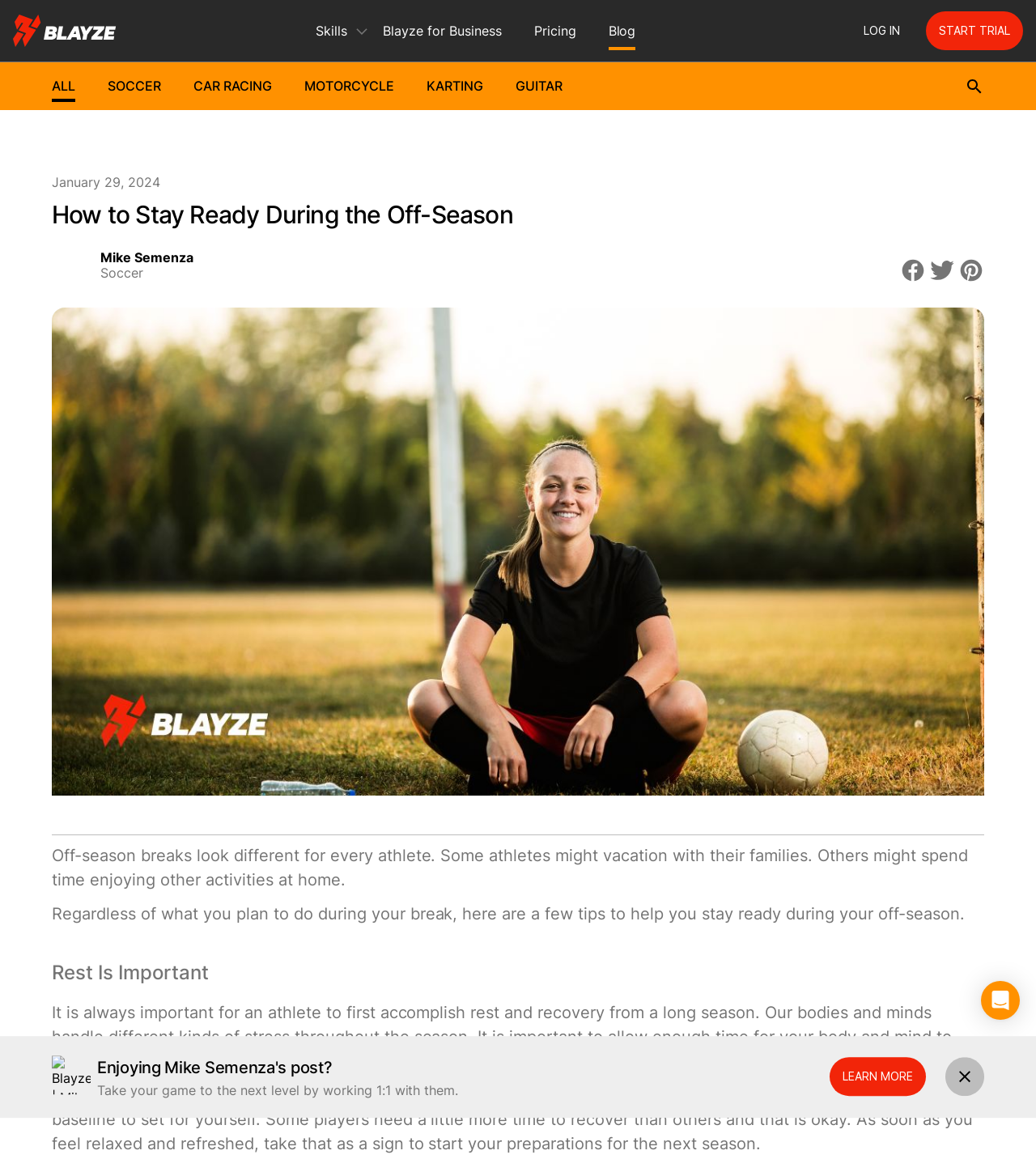Please identify the bounding box coordinates of the clickable area that will fulfill the following instruction: "Open Intercom Messenger". The coordinates should be in the format of four float numbers between 0 and 1, i.e., [left, top, right, bottom].

[0.947, 0.834, 0.984, 0.867]